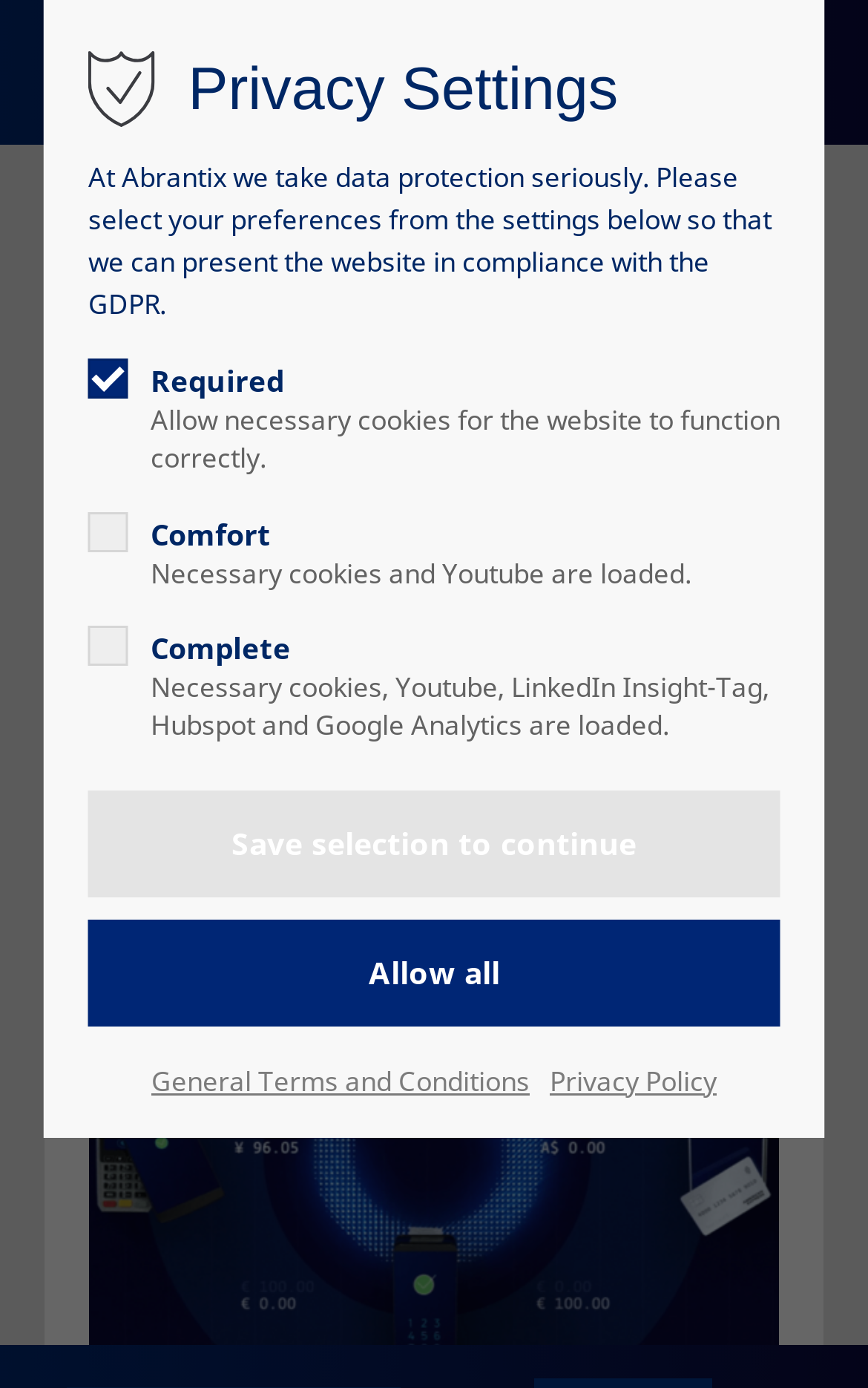Based on the image, give a detailed response to the question: What is the date displayed on the webpage?

The date is displayed at the top of the webpage, in the format 'day / month / year', which is '13 / 06 / 2023' in this case.